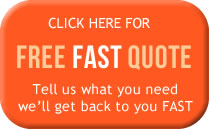Offer a meticulous description of the image.

The image features a vibrant orange button inviting users to "CLICK HERE FOR FREE FAST QUOTE." This engaging call-to-action emphasizes a hassle-free experience, encouraging potential customers to reach out with their needs. The tagline beneath the button, "Tell us what you need we’ll get back to you FAST," reinforces the promise of quick and responsive service, making it an appealing option for those seeking assistance or more information. The overall design is eye-catching and strategically placed, ensuring visibility and accessibility for users navigating the webpage.